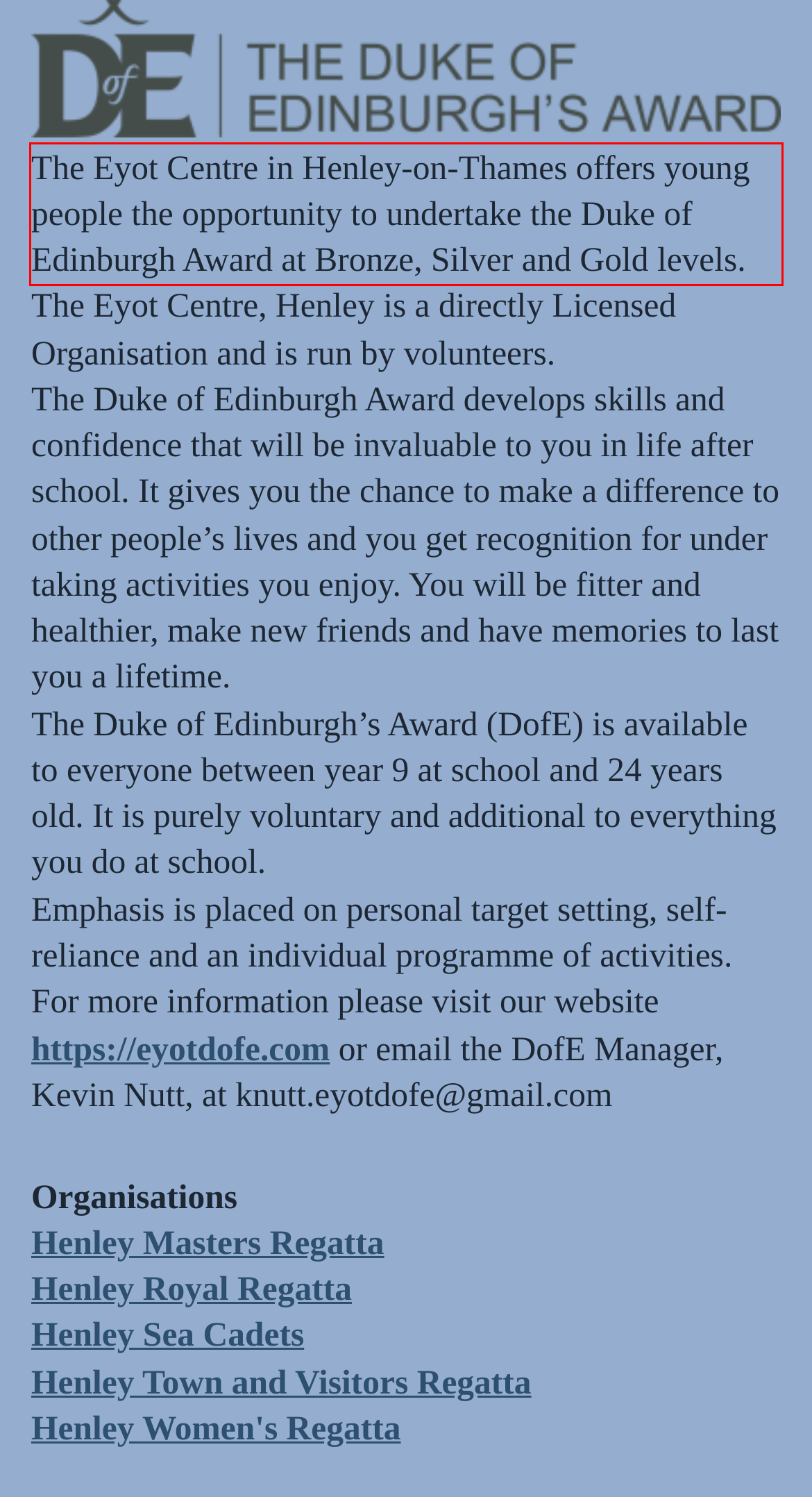From the given screenshot of a webpage, identify the red bounding box and extract the text content within it.

The Eyot Centre in Henley-on-Thames offers young people the opportunity to undertake the Duke of Edinburgh Award at Bronze, Silver and Gold levels.